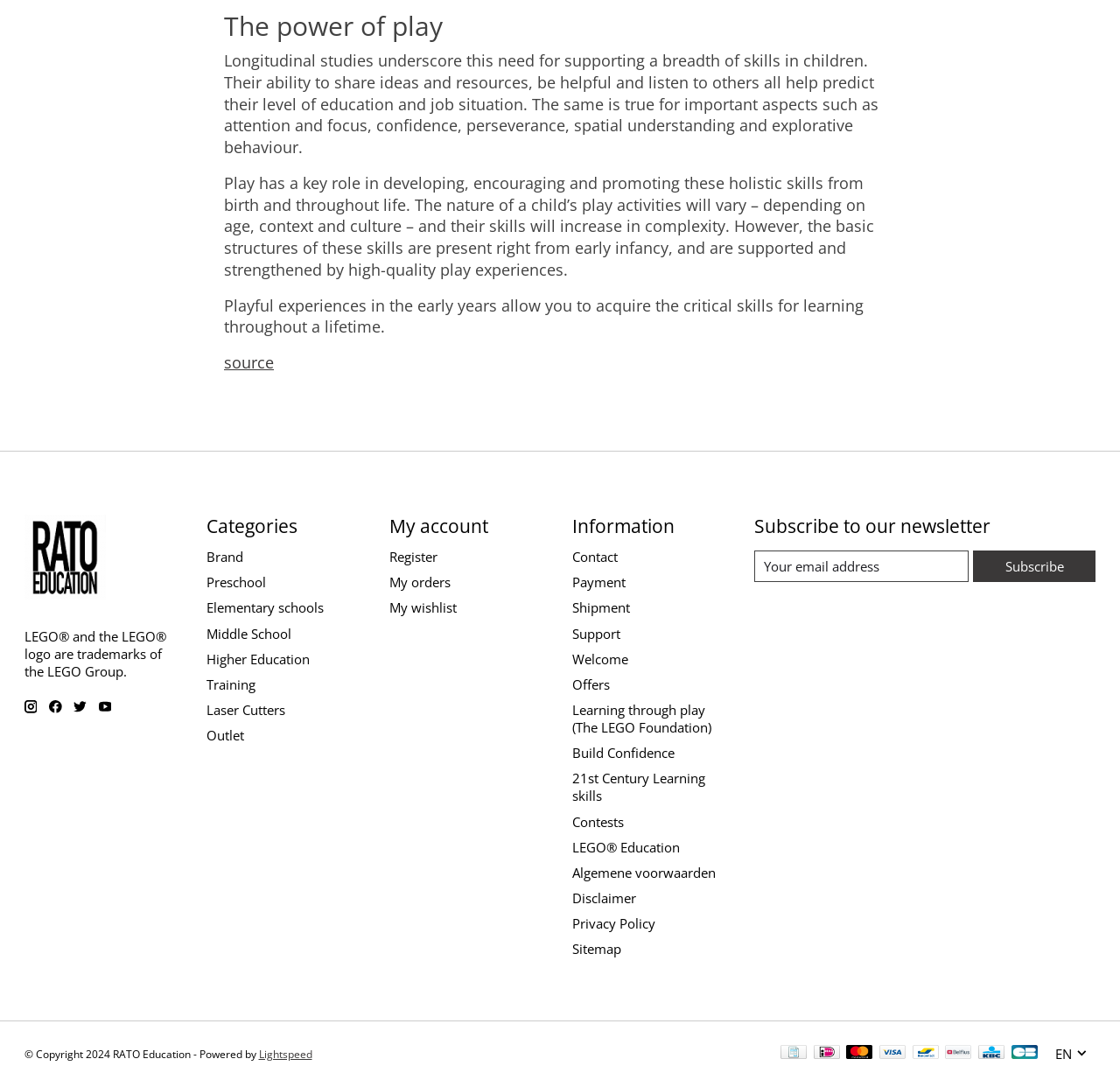What is the purpose of the textbox at the bottom of the page?
Please answer using one word or phrase, based on the screenshot.

Subscribe to newsletter